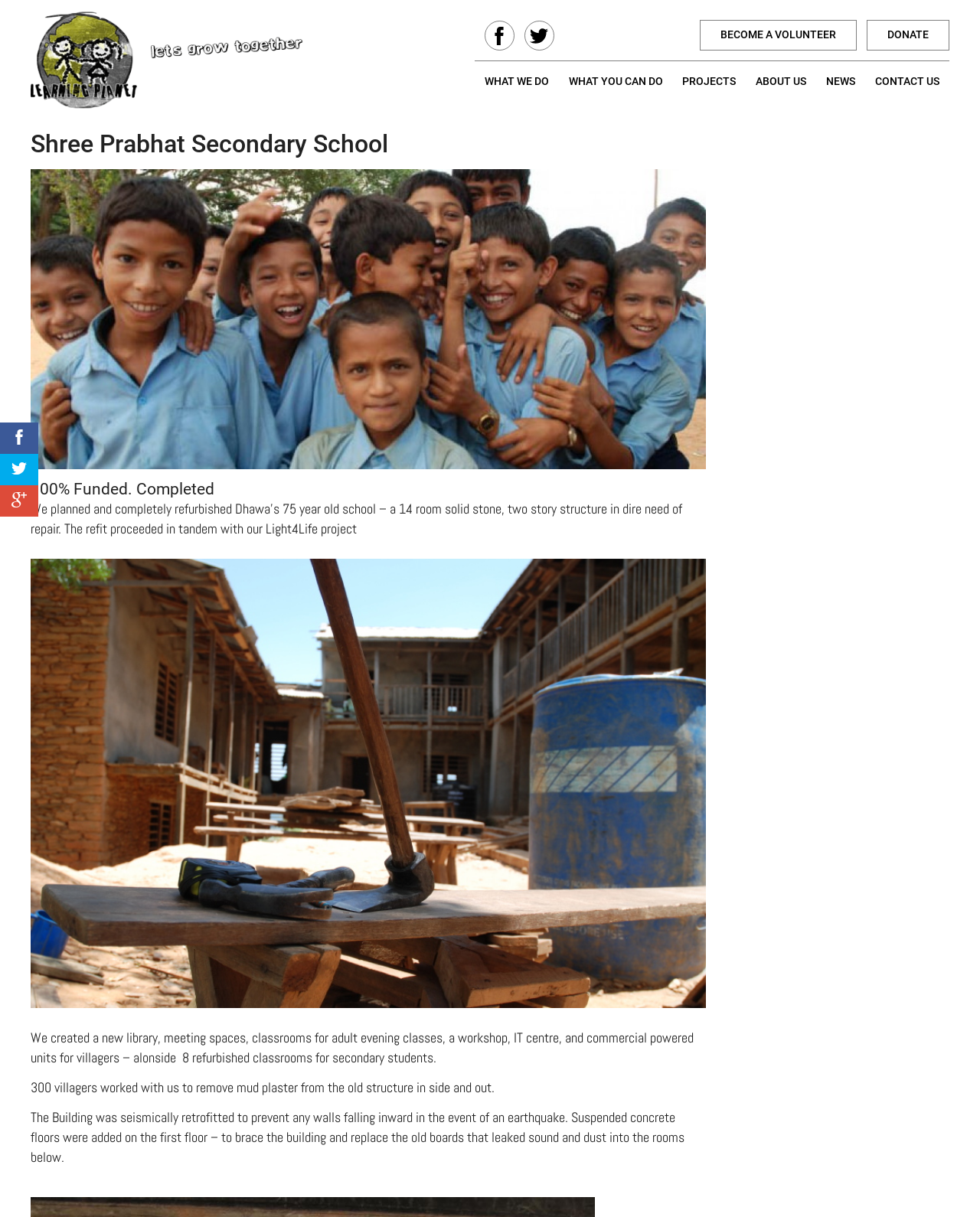Please find the bounding box coordinates of the element that must be clicked to perform the given instruction: "Visit the 'BECOME A VOLUNTEER' page". The coordinates should be four float numbers from 0 to 1, i.e., [left, top, right, bottom].

[0.714, 0.016, 0.874, 0.041]